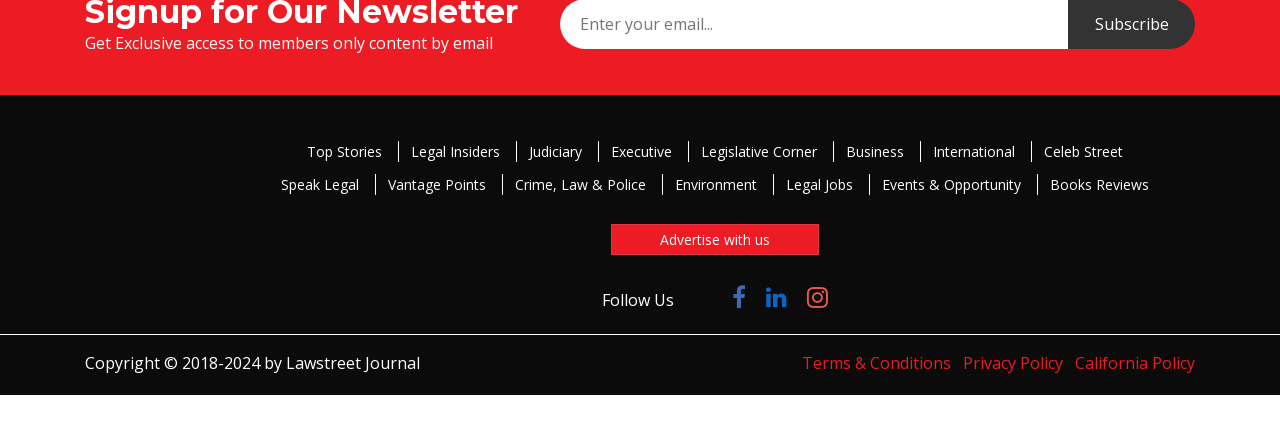Please specify the bounding box coordinates of the clickable section necessary to execute the following command: "View Terms & Conditions".

[0.627, 0.82, 0.743, 0.872]